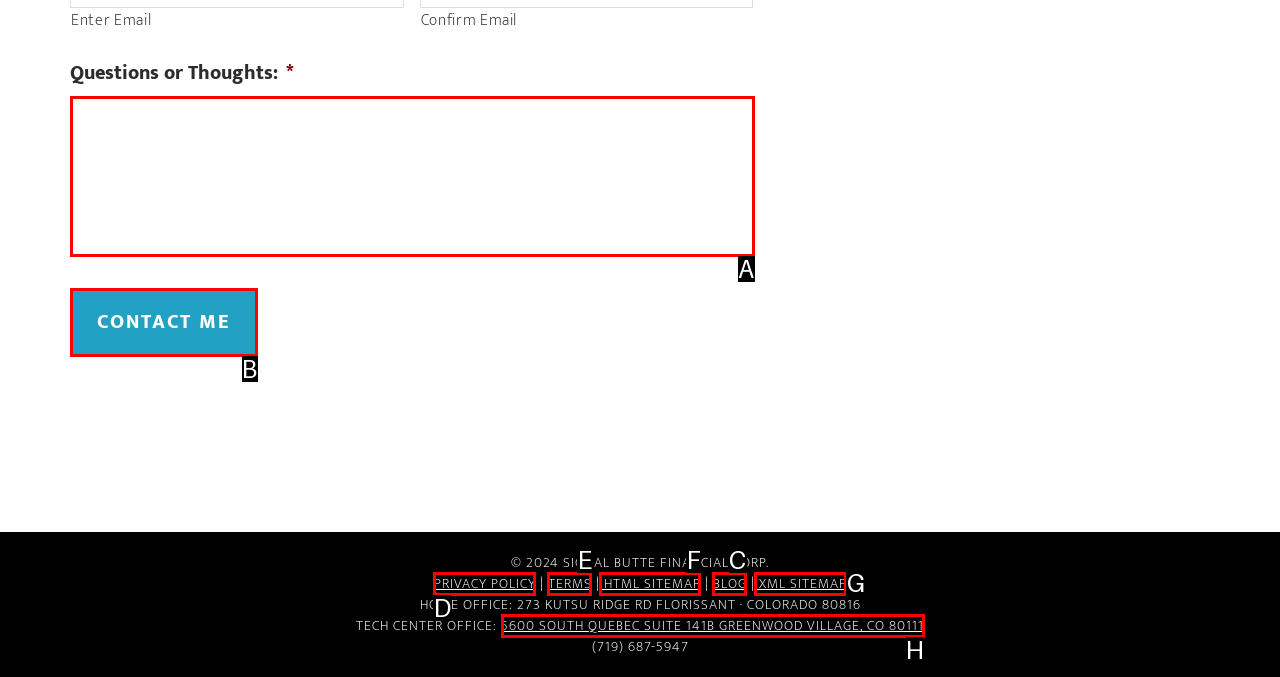From the given options, indicate the letter that corresponds to the action needed to complete this task: Visit blog. Respond with only the letter.

C